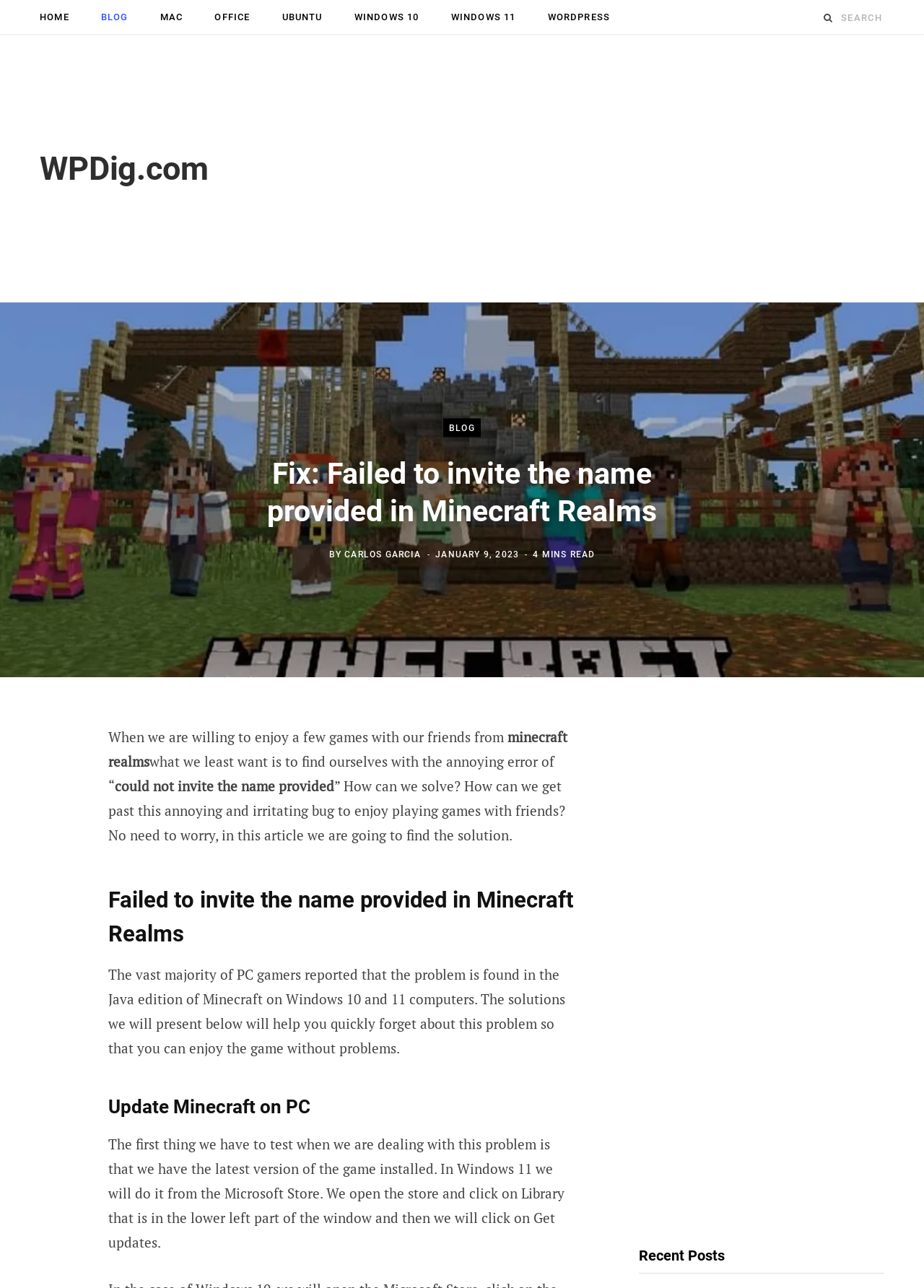Construct a thorough caption encompassing all aspects of the webpage.

This webpage is about fixing an error in Minecraft Realms, specifically the "Failed to invite the name provided" issue. At the top, there is a navigation menu with links to "HOME", "BLOG", "MAC", "OFFICE", "UBUNTU", "WINDOWS 10", "WINDOWS 11", and "WORDPRESS". Next to the navigation menu, there is a search bar with a magnifying glass icon and a "Search for:" label.

Below the navigation menu, there is a large banner with an image that spans the entire width of the page. Underneath the banner, there is a link to "WPDig.com" and an advertisement iframe.

The main content of the page starts with a heading that reads "Fix: Failed to invite the name provided in Minecraft Realms". Below the heading, there is a byline with the author's name, "CARLOS GARCIA", and a timestamp that indicates the article was published on January 9, 2023. The article is estimated to be a 4-minute read.

The article begins by describing the problem of encountering an error when trying to invite friends to play Minecraft Realms. It then promises to provide a solution to this issue. The solution is divided into sections, with headings such as "Failed to invite the name provided in Minecraft Realms" and "Update Minecraft on PC". The text explains that the problem is commonly found in the Java edition of Minecraft on Windows 10 and 11 computers and provides steps to update the game to the latest version.

On the right side of the page, there is a section with a heading that reads "Recent Posts". There are also two advertisement iframes, one above the main content and another below the "Recent Posts" section.